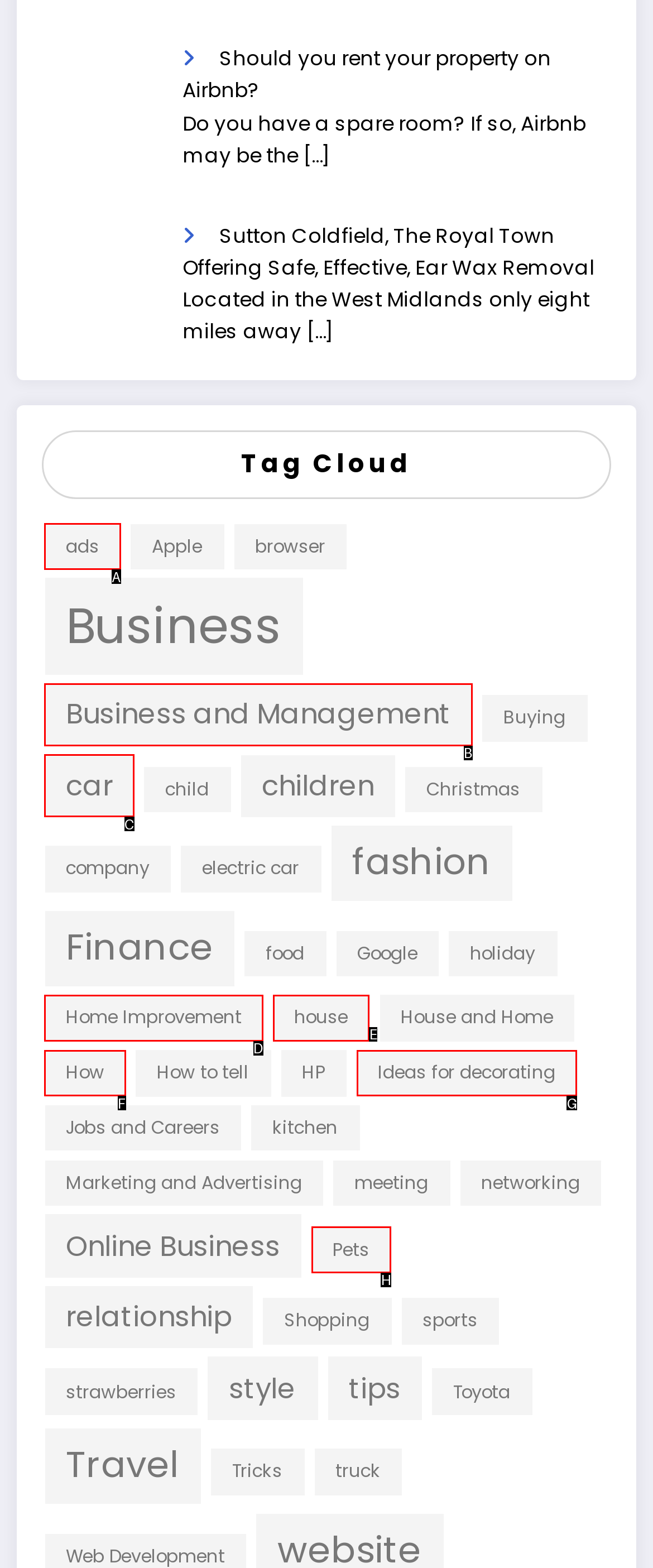Determine which option aligns with the description: Ideas for decorating. Provide the letter of the chosen option directly.

G